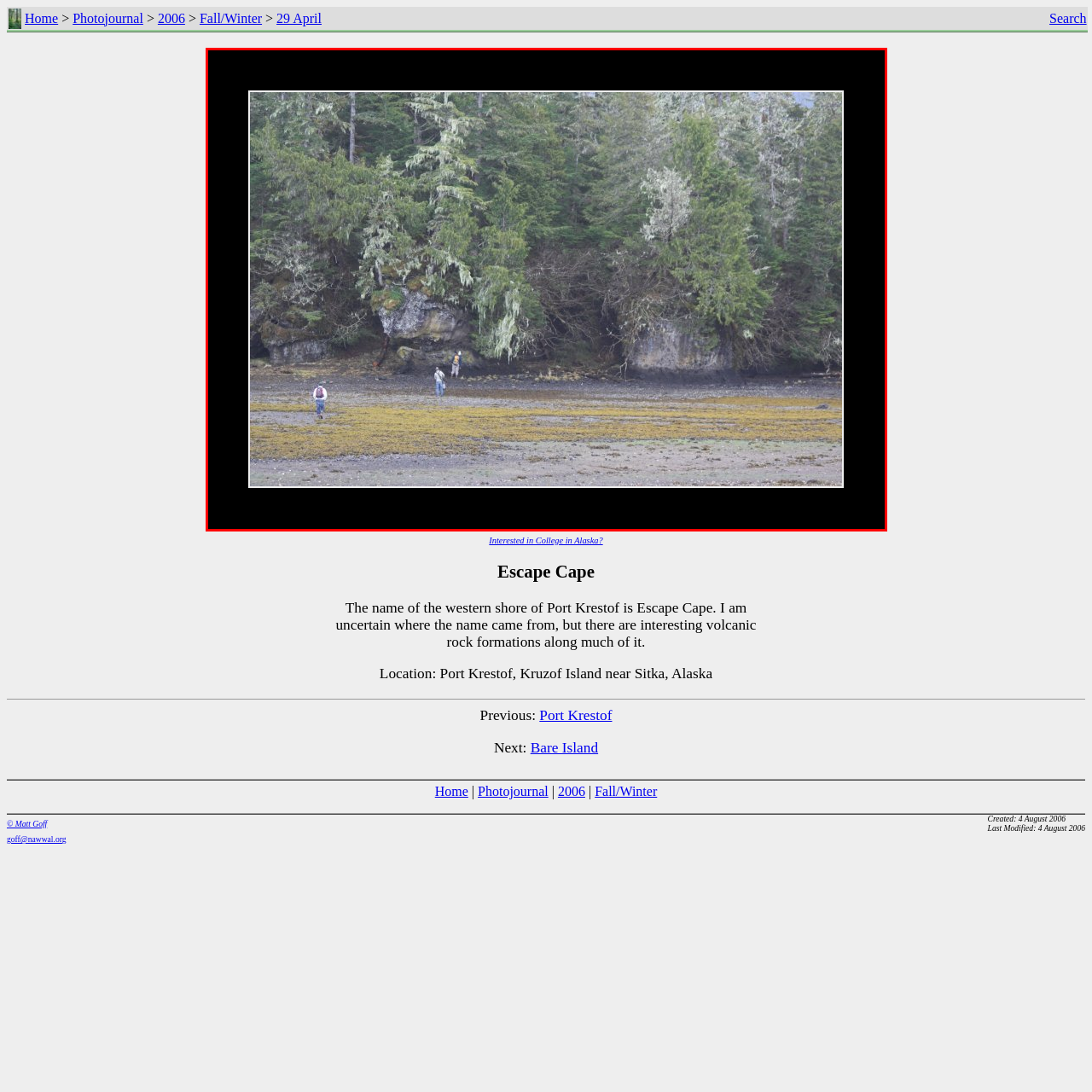Create a detailed description of the image enclosed by the red bounding box.

The image captures a serene coastal scene at Escape Cape, located on the western shore of Port Krestof near Sitka, Alaska. In the foreground, three individuals can be seen exploring the rocky beach, surrounded by a vibrant intertidal zone covered in golden-brown seaweed. The diverse colors of the shoreline contrast beautifully with the lush green coniferous forest that rises majestically in the background. Moss-covered rocks and a rich variety of foliage suggest a thriving ecosystem. The overall atmosphere highlights the natural beauty and ecological significance of this remote Alaskan locale, a perfect example of the stunning landscapes found in the region.